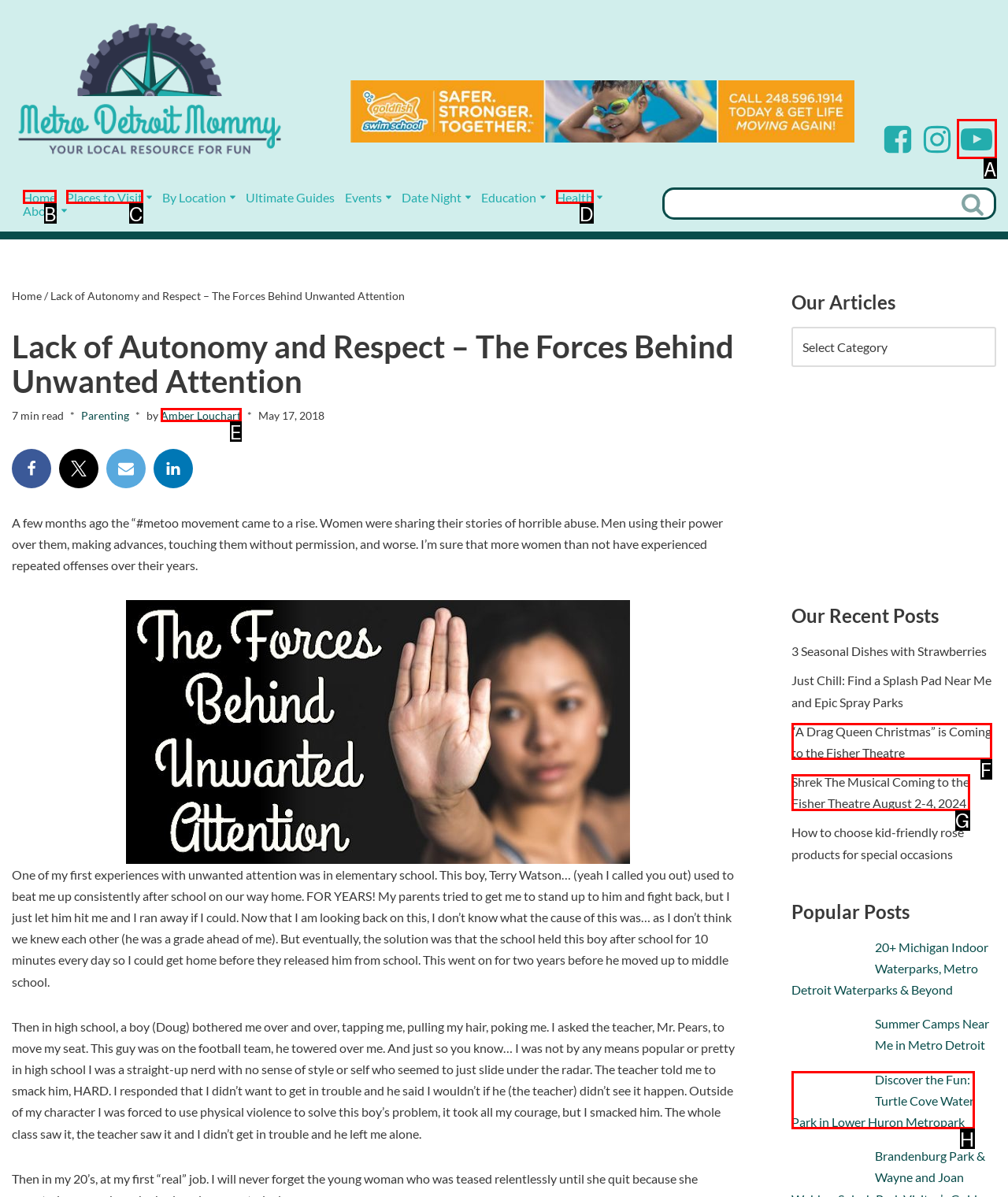Which HTML element among the options matches this description: aria-label="Youtube" title="Youtube"? Answer with the letter representing your choice.

A